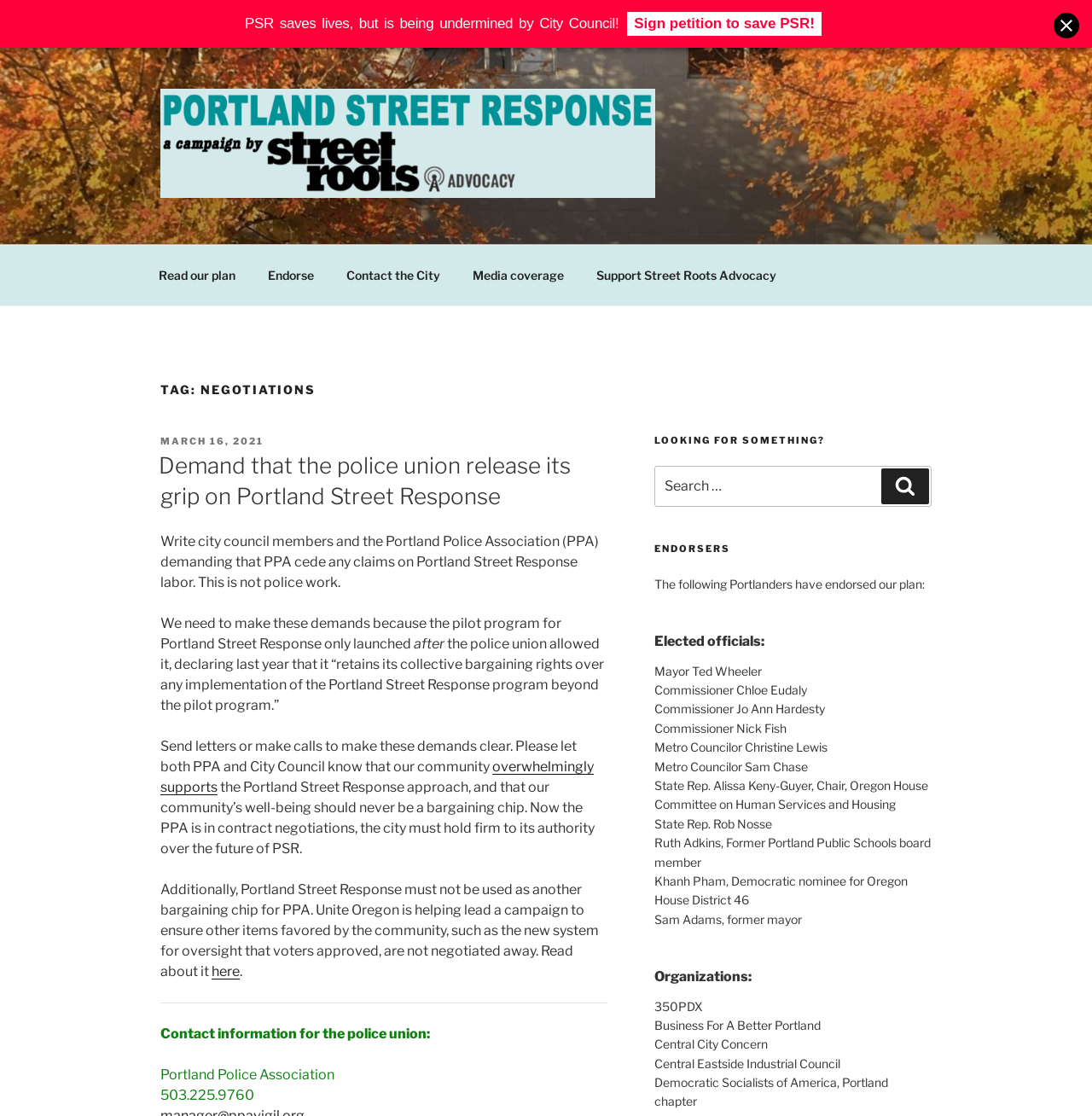Locate the bounding box coordinates of the area where you should click to accomplish the instruction: "Contact the City".

[0.303, 0.228, 0.416, 0.265]